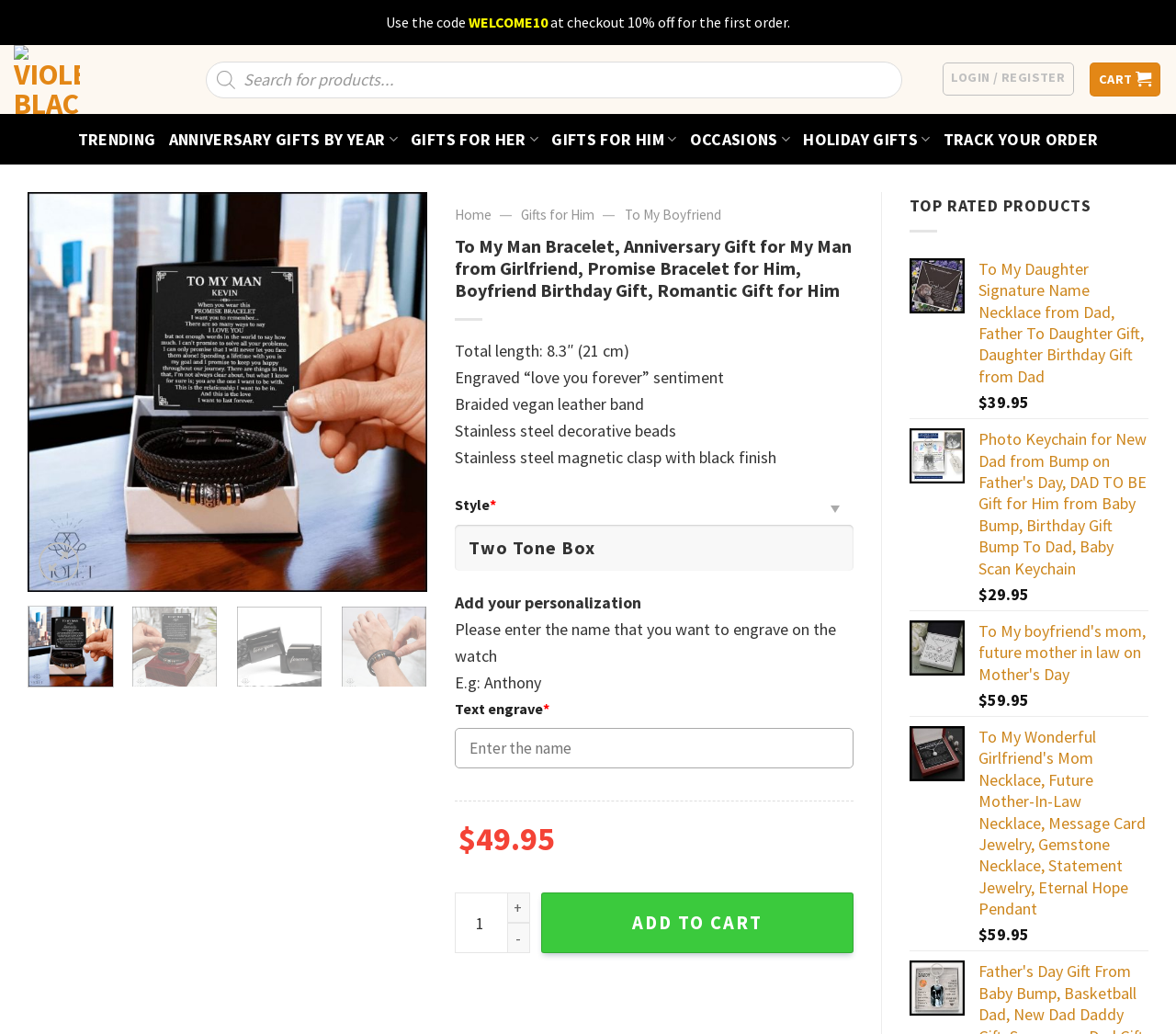Identify the bounding box coordinates of the section that should be clicked to achieve the task described: "Select style".

[0.386, 0.507, 0.726, 0.552]